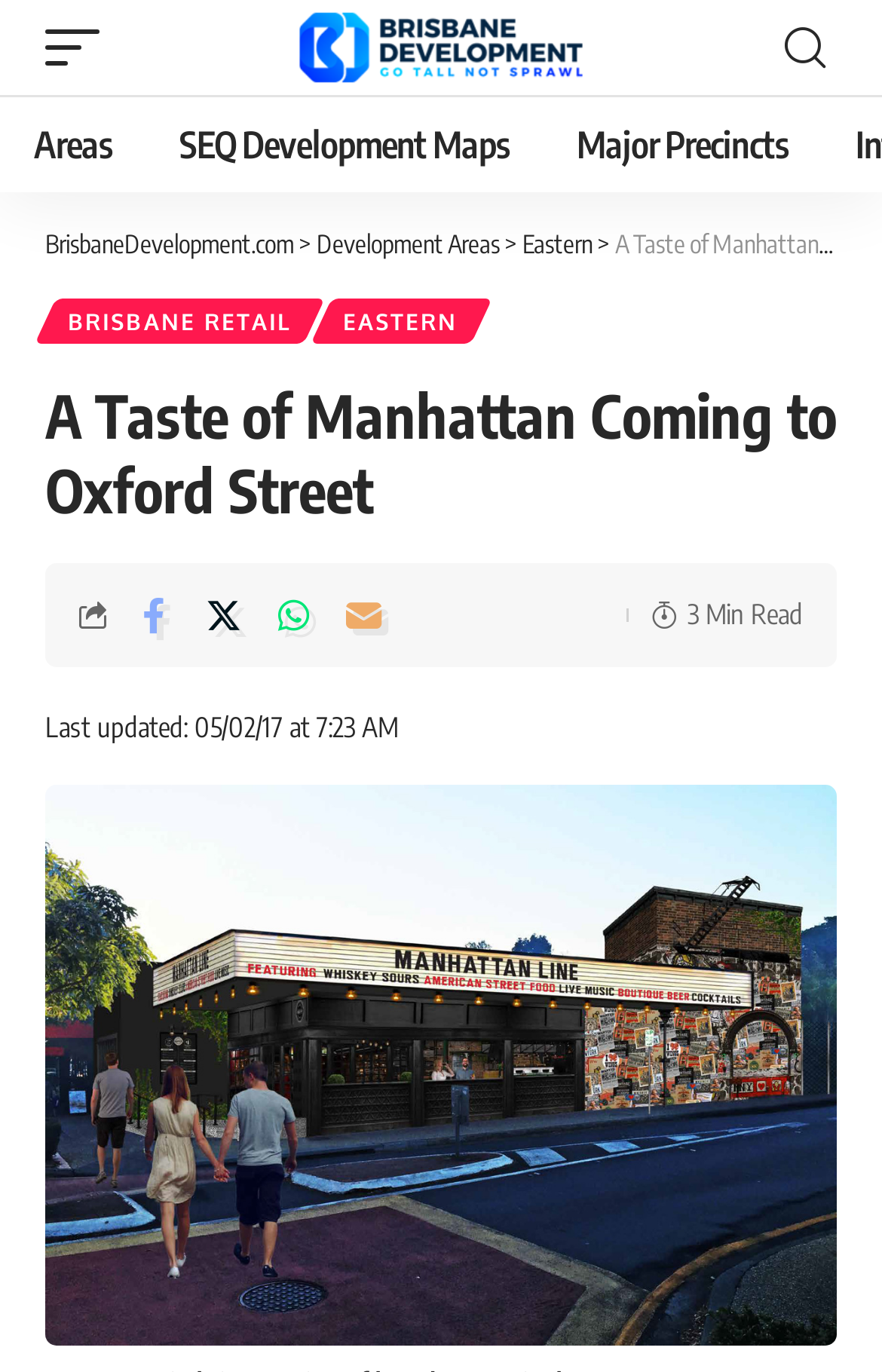Please specify the bounding box coordinates of the region to click in order to perform the following instruction: "Go to the Eastern development area page".

[0.592, 0.166, 0.672, 0.188]